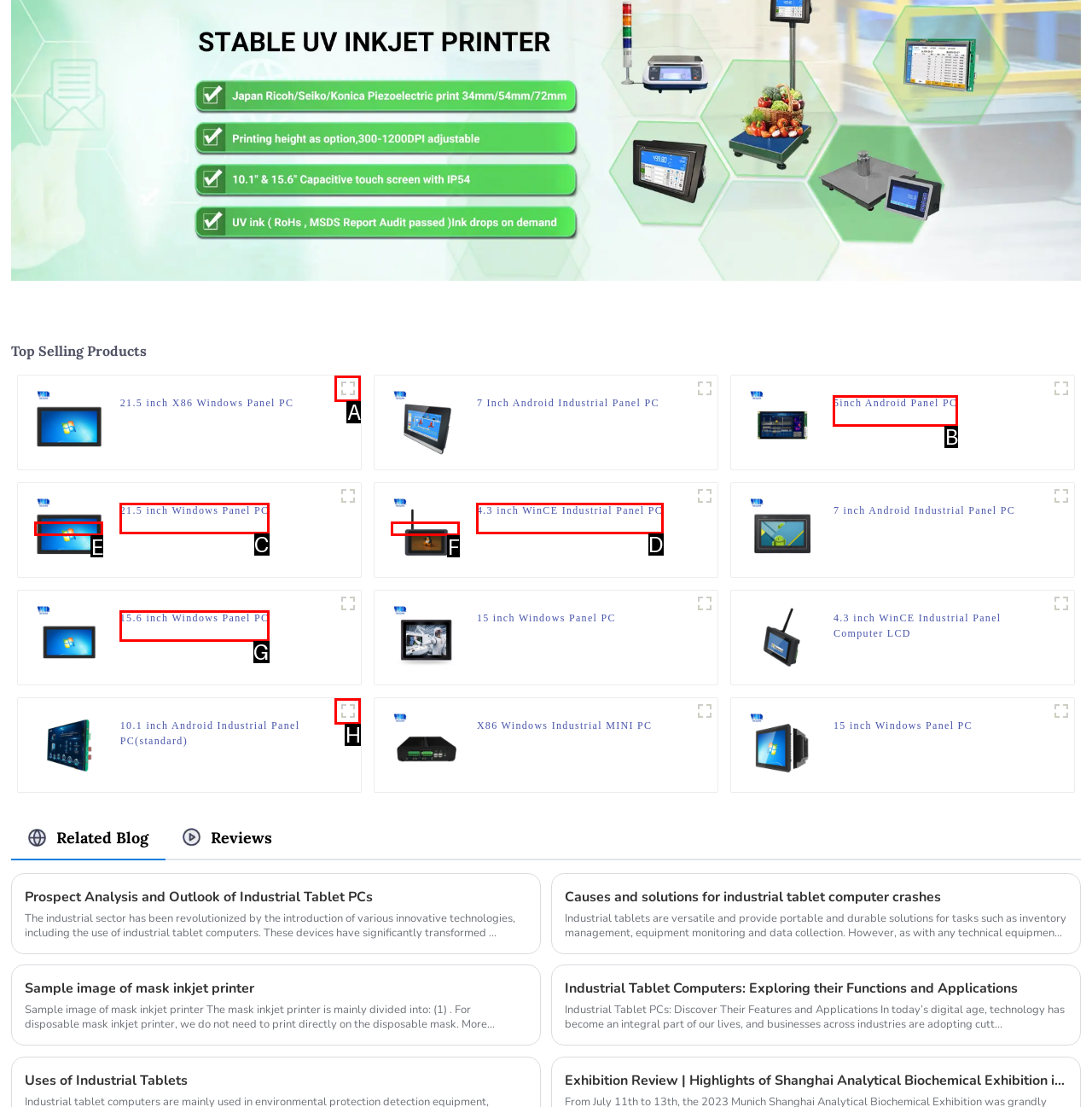Identify the correct HTML element to click for the task: View 5inch Android Panel PC details. Provide the letter of your choice.

B